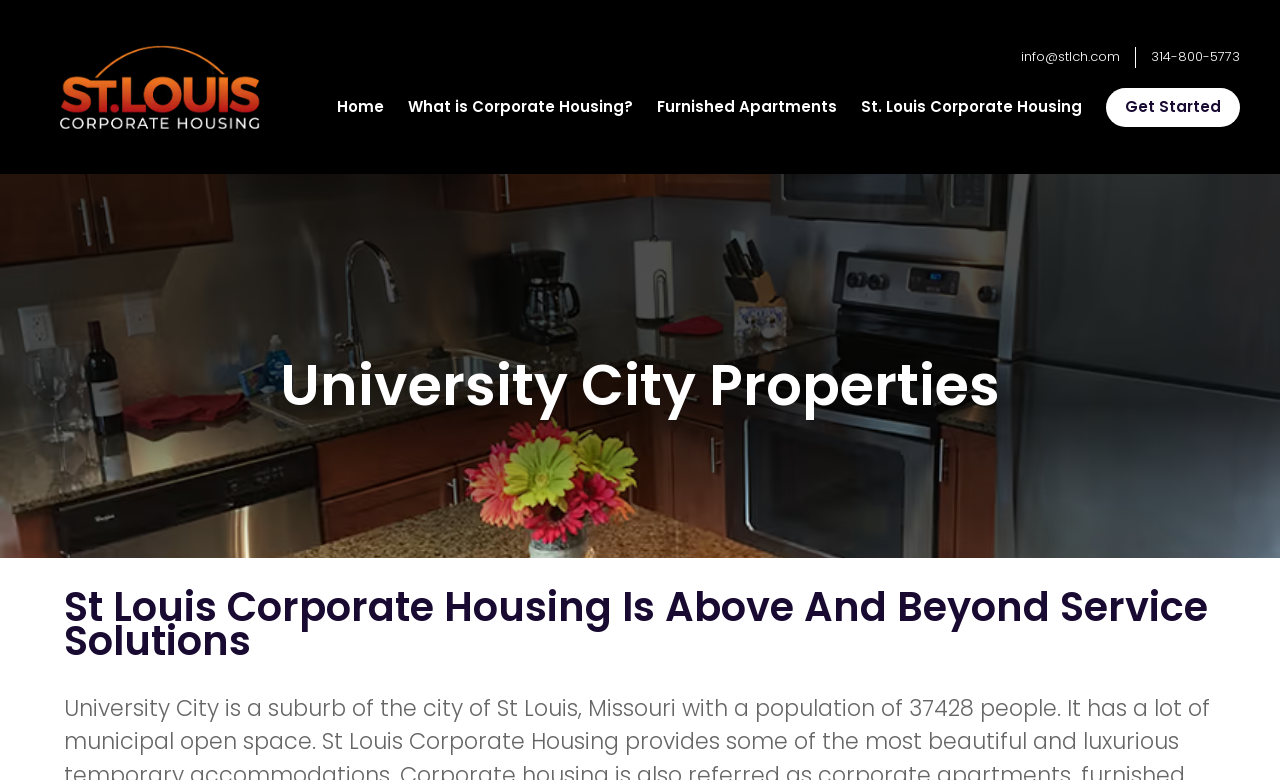Please specify the coordinates of the bounding box for the element that should be clicked to carry out this instruction: "Get Started with St. Louis Corporate Housing". The coordinates must be four float numbers between 0 and 1, formatted as [left, top, right, bottom].

[0.864, 0.113, 0.969, 0.162]